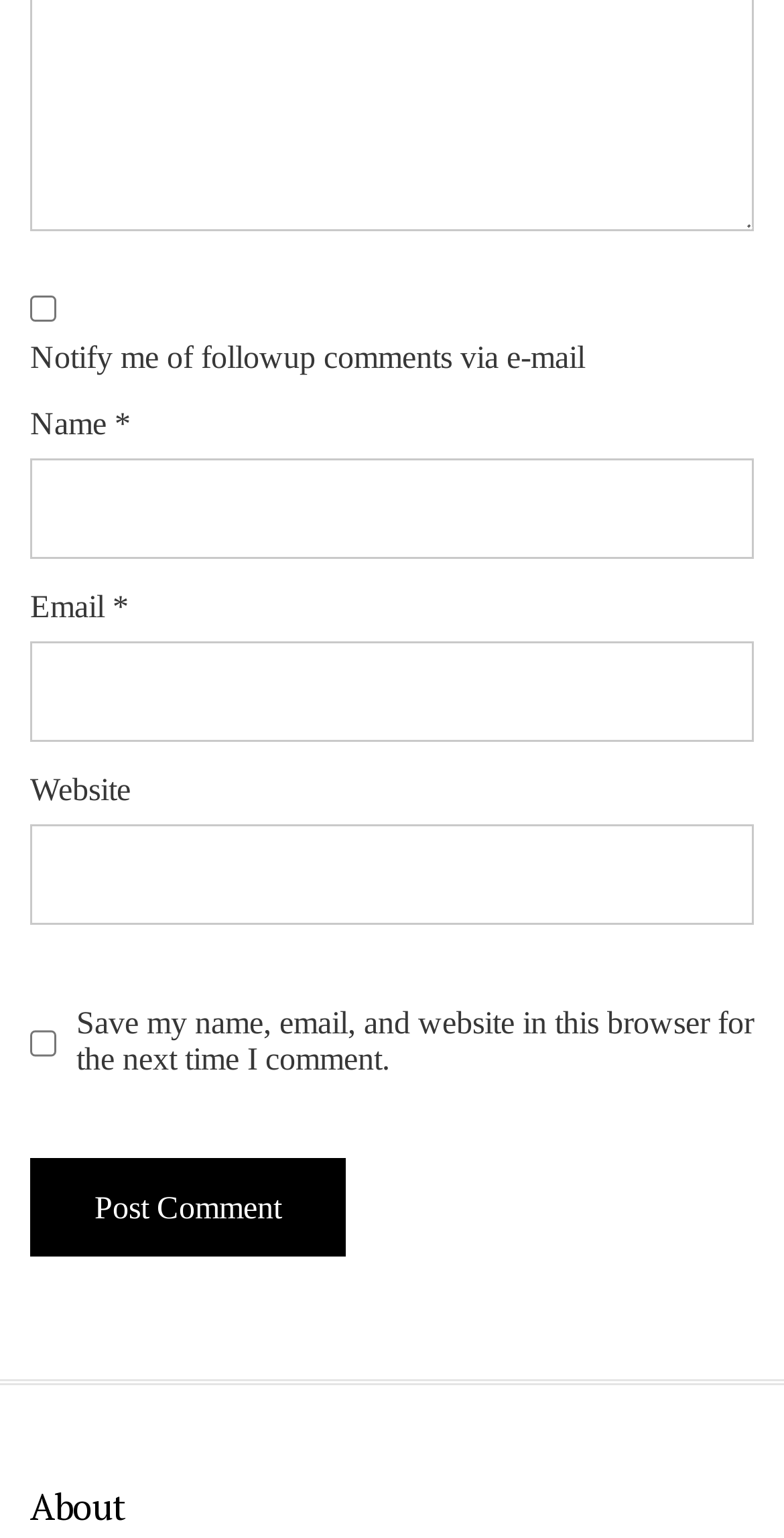What is the purpose of the checkbox at the top?
Using the image as a reference, answer with just one word or a short phrase.

Notify me of followup comments